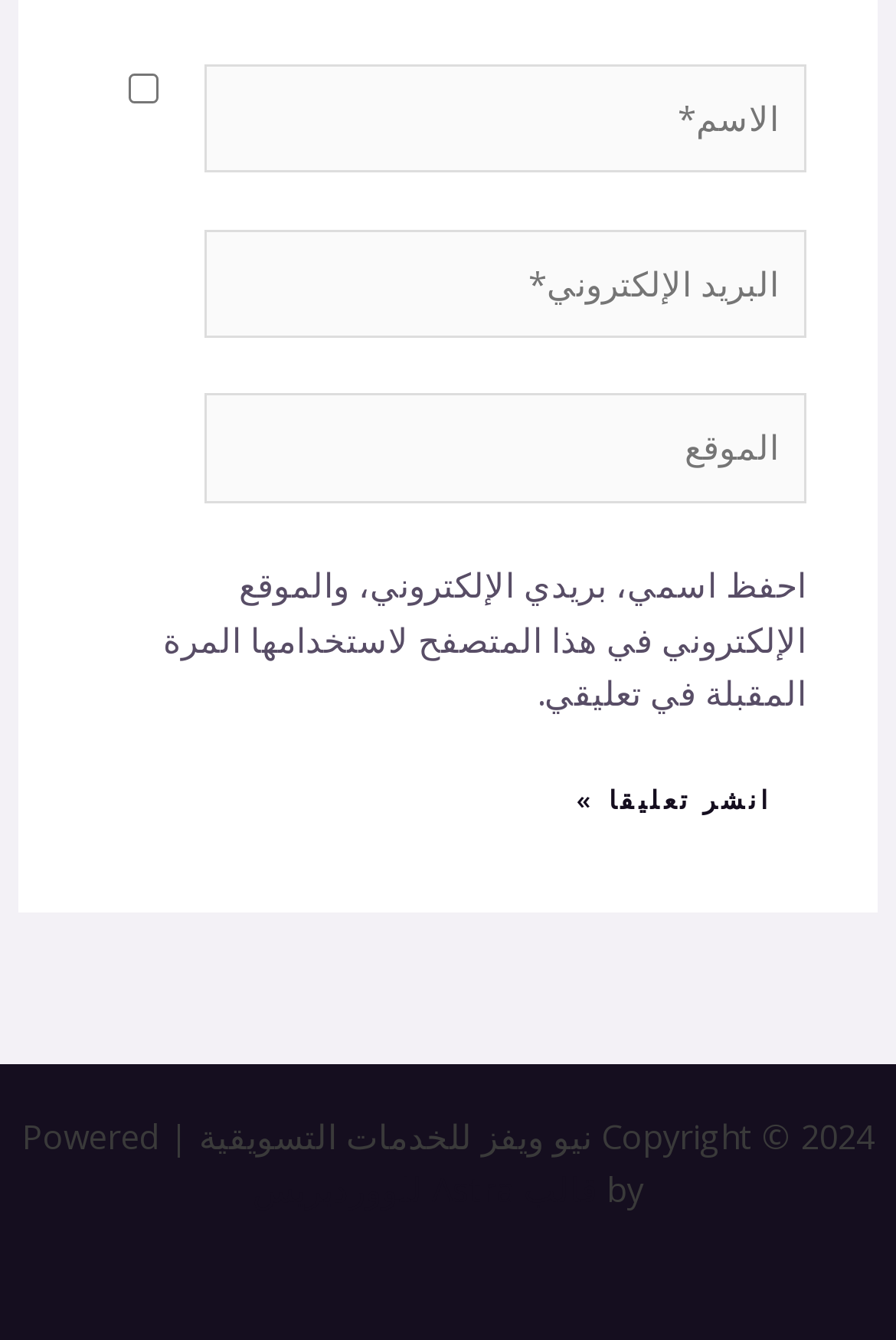Refer to the screenshot and answer the following question in detail:
What is the first required field?

The first required field is 'الاسم*' because it is the first textbox with the 'required: True' attribute, and it is labeled as 'الاسم*' which means 'Name' in Arabic.